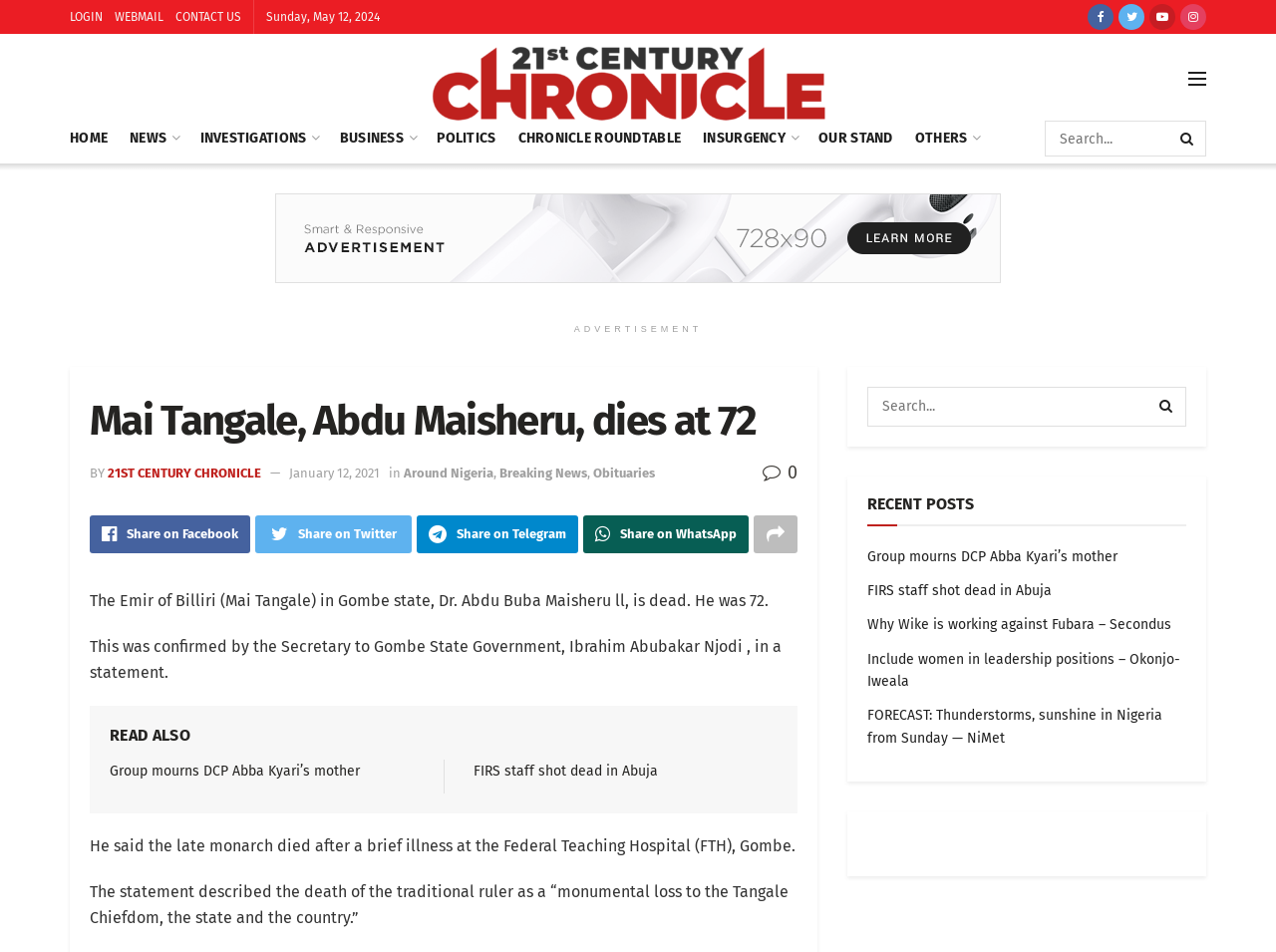Locate the bounding box coordinates of the element's region that should be clicked to carry out the following instruction: "Click the headline 'HEADLINE OF THE DAY'". The coordinates need to be four float numbers between 0 and 1, i.e., [left, top, right, bottom].

None